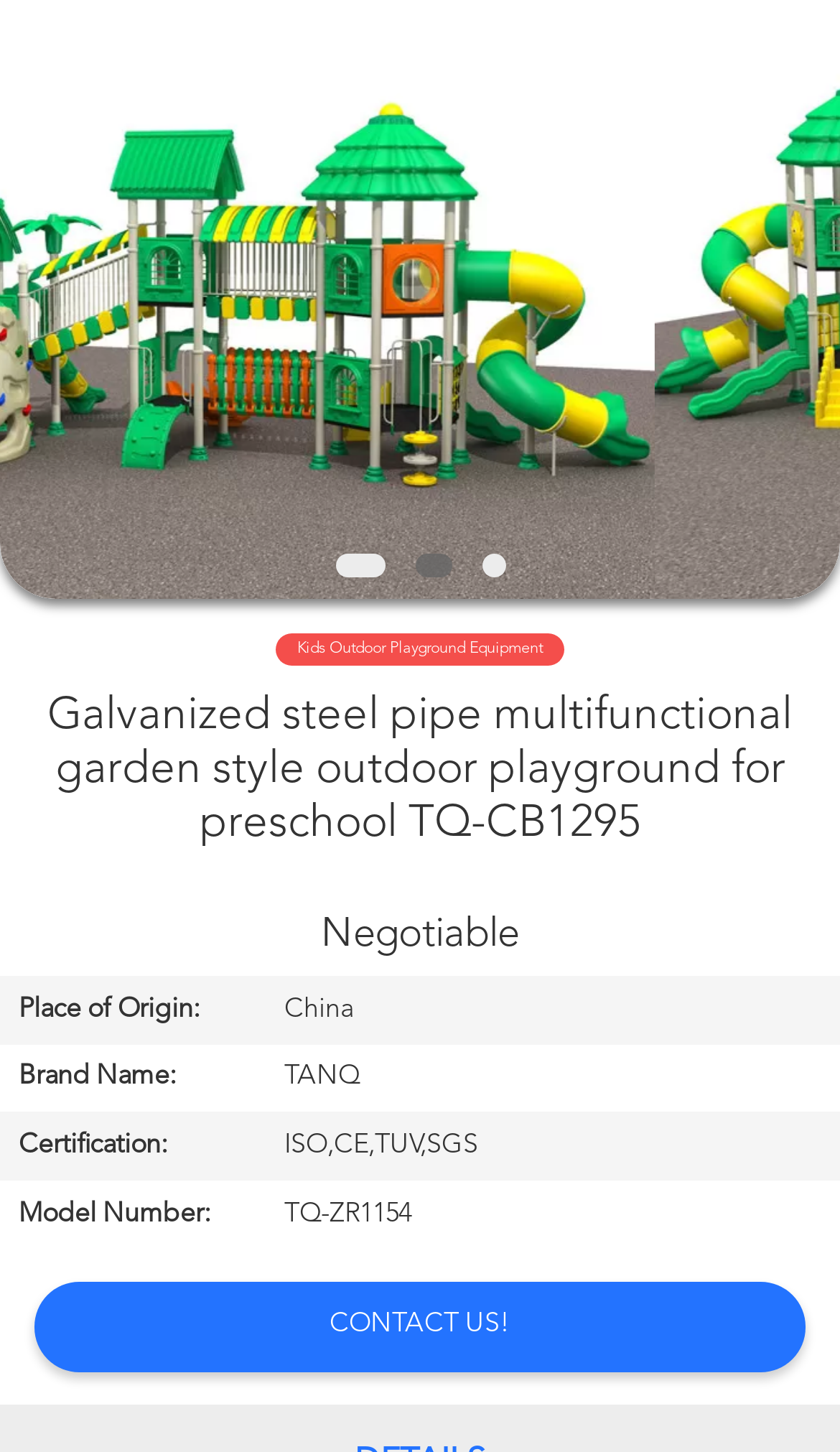Can you find and generate the webpage's heading?

Galvanized steel pipe multifunctional garden style outdoor playground for preschool TQ-CB1295